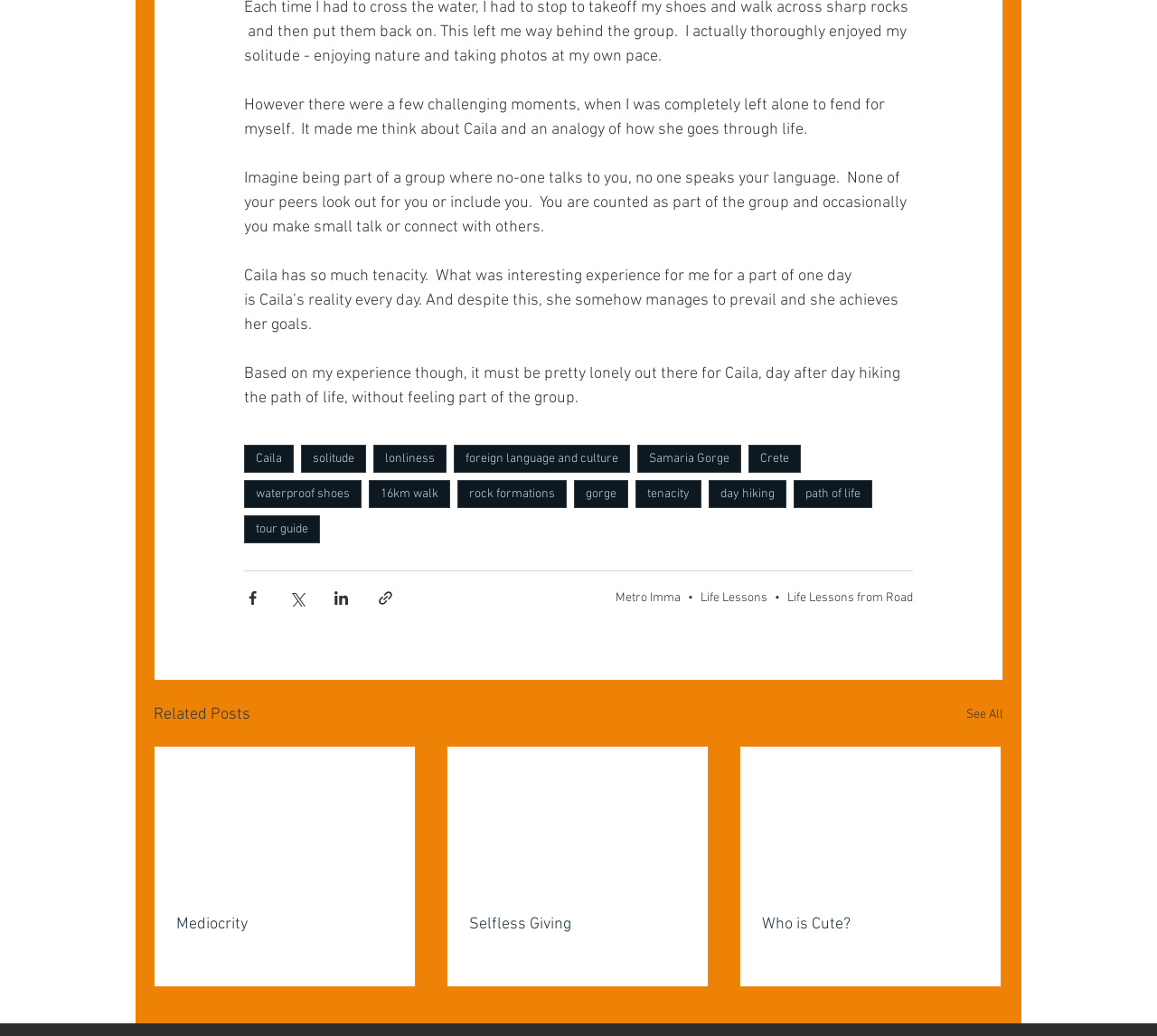Could you indicate the bounding box coordinates of the region to click in order to complete this instruction: "Click on the link 'Caila'".

[0.211, 0.429, 0.254, 0.456]